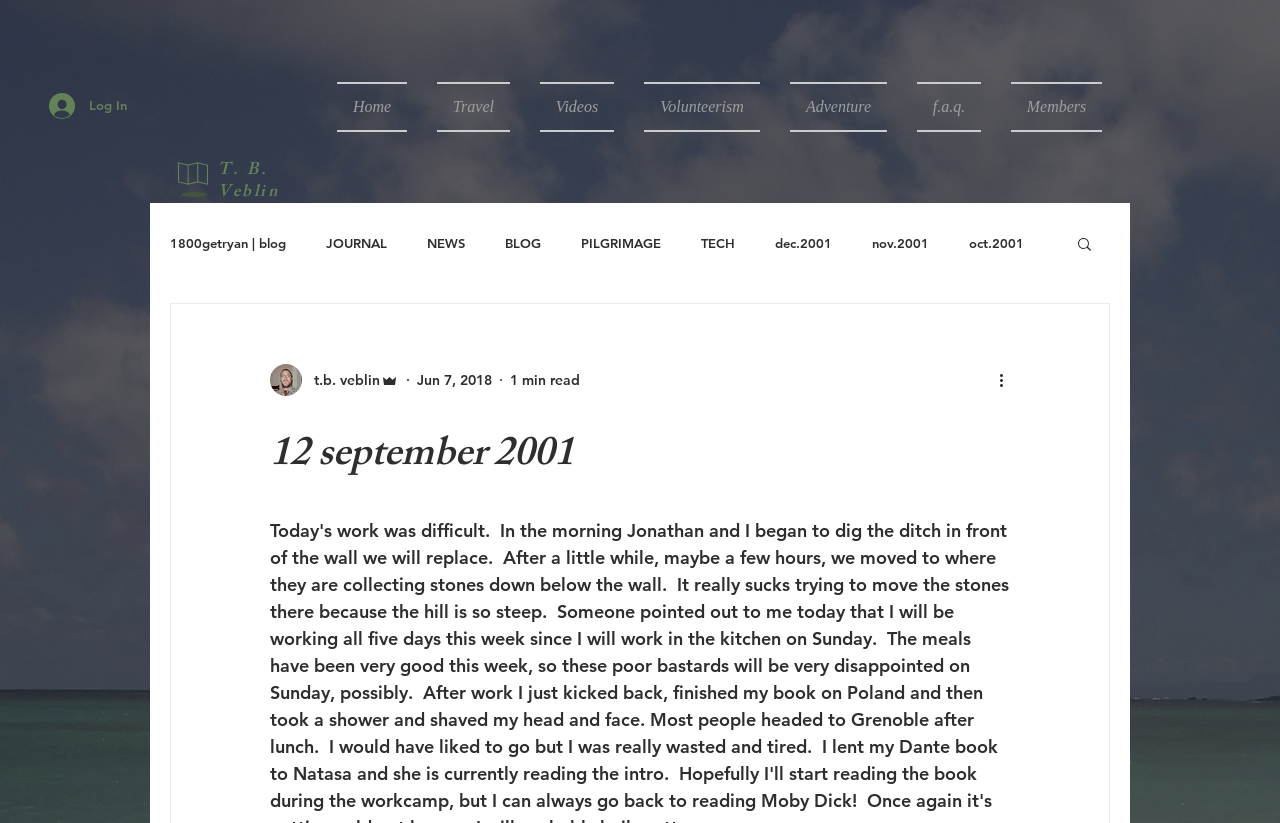Your task is to find and give the main heading text of the webpage.

12 september 2001